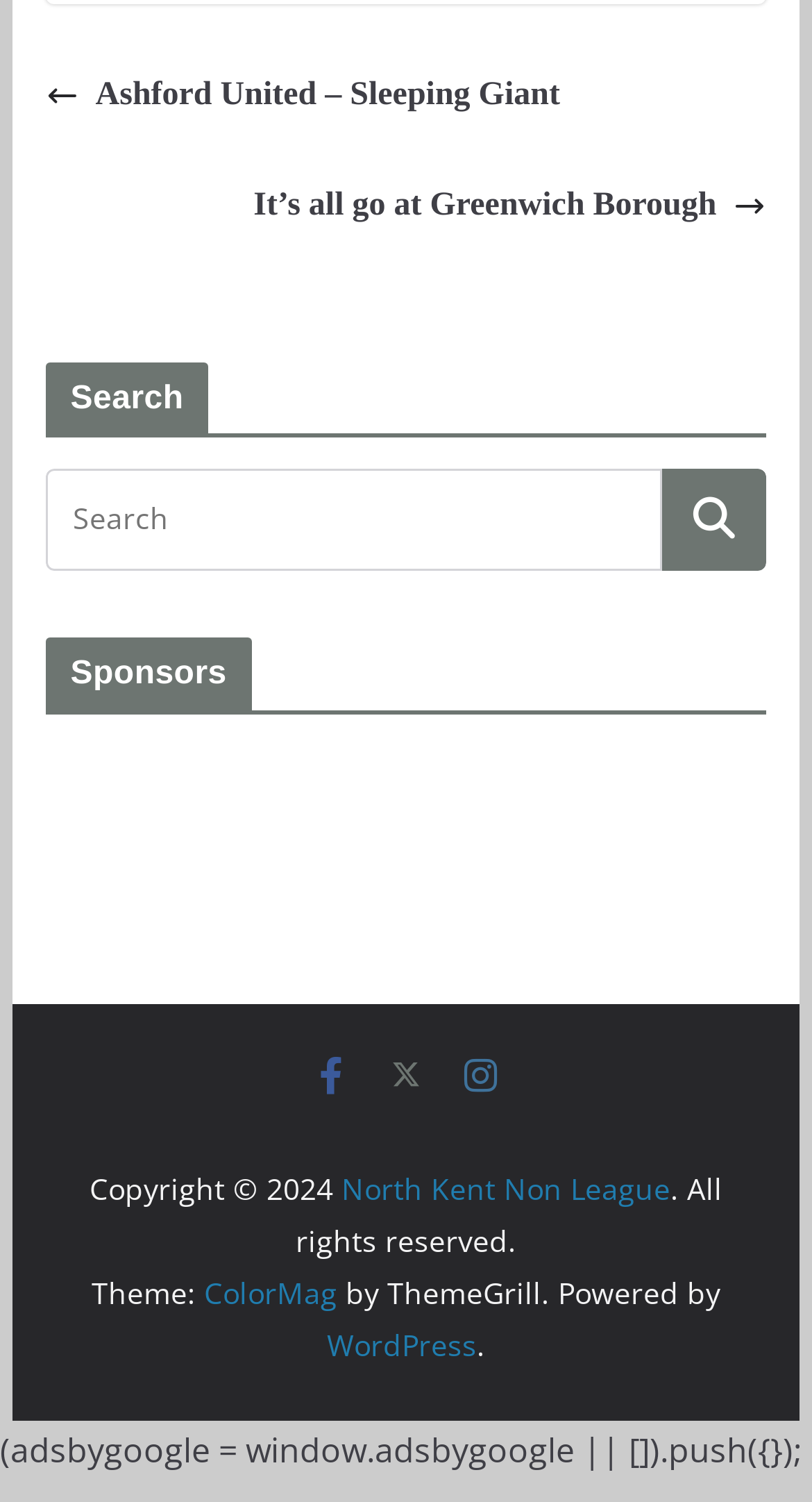Examine the image carefully and respond to the question with a detailed answer: 
What is the platform that powers the website?

The platform that powers the website can be found in the link element with the text 'WordPress', which is located at the bottom of the webpage, next to the text 'Powered by'.